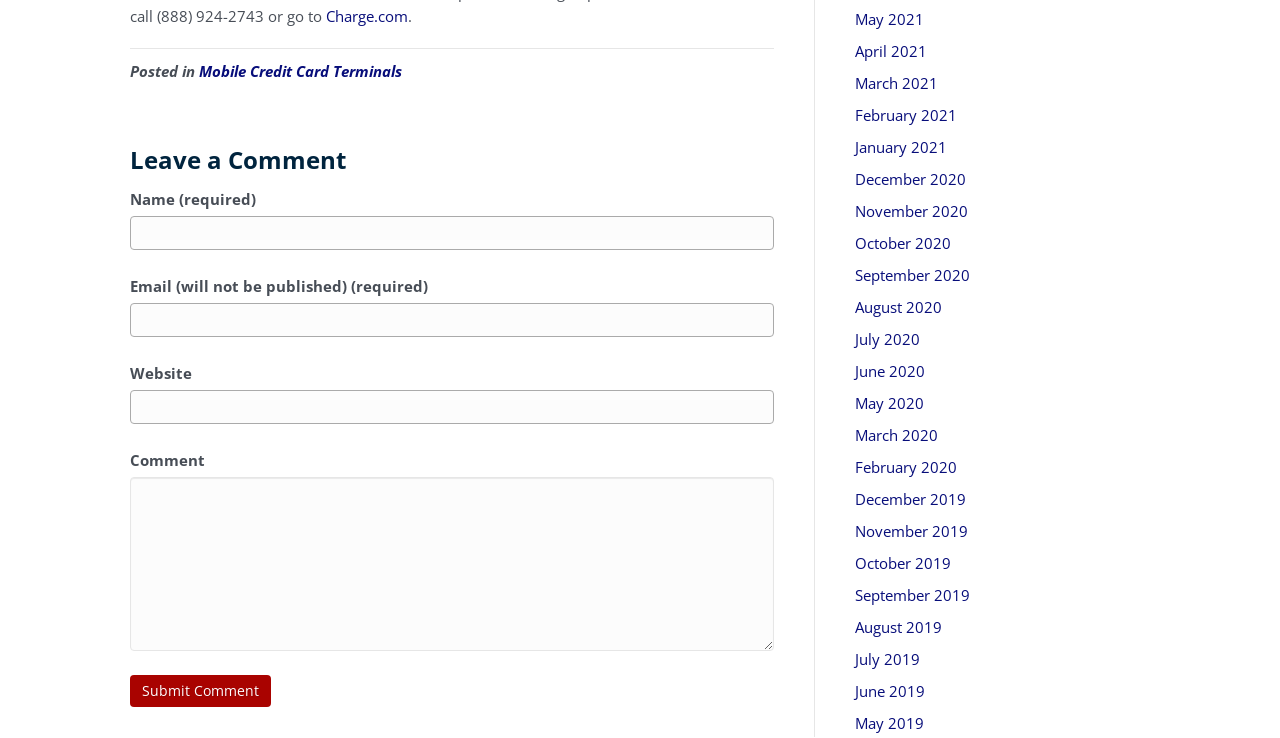Is the 'Email' field required?
Refer to the image and provide a one-word or short phrase answer.

Yes